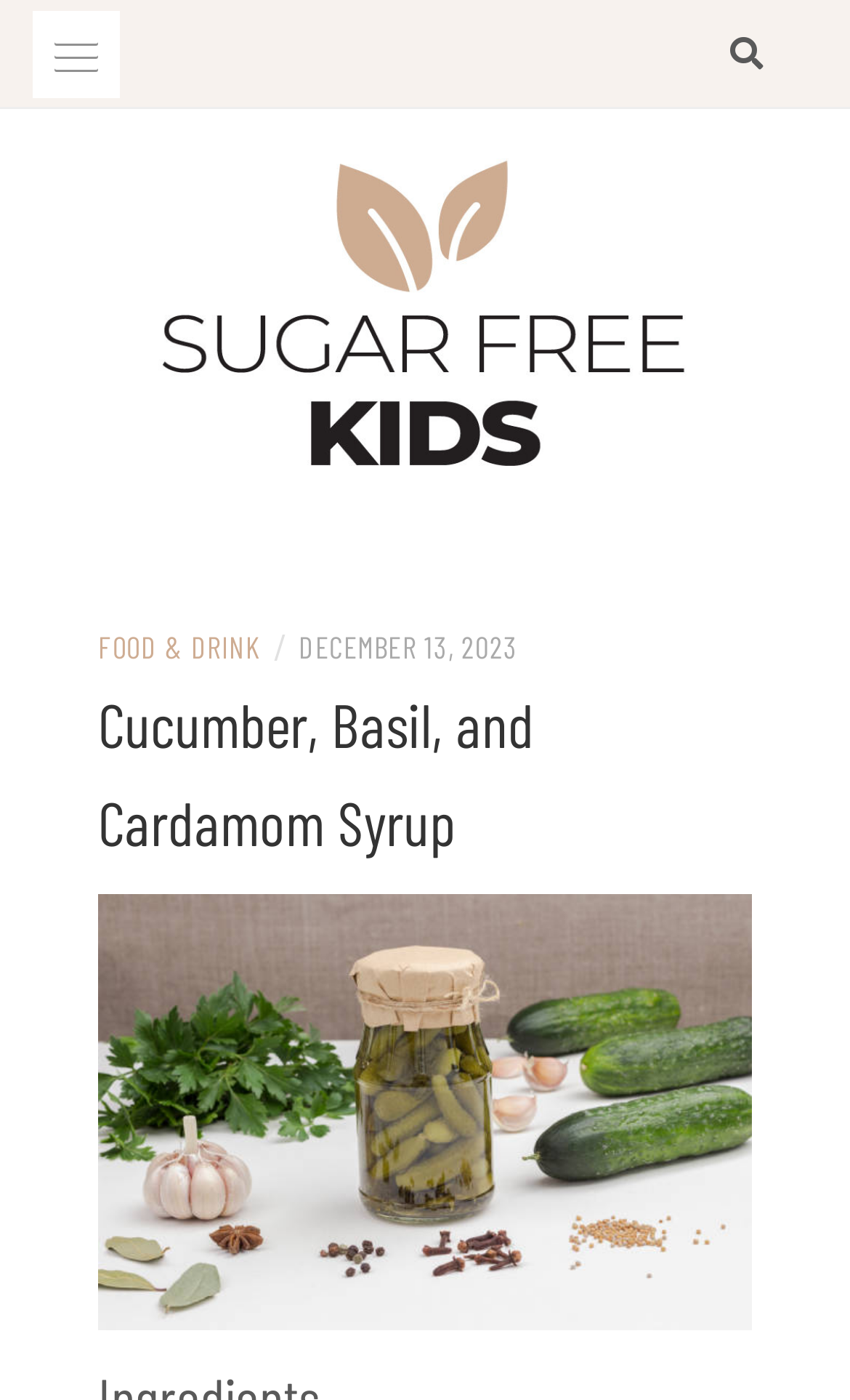What is the category of the article?
Please answer the question as detailed as possible.

I identified the category by looking at the link element with the text 'FOOD & DRINK' which is likely to be the category of the article.